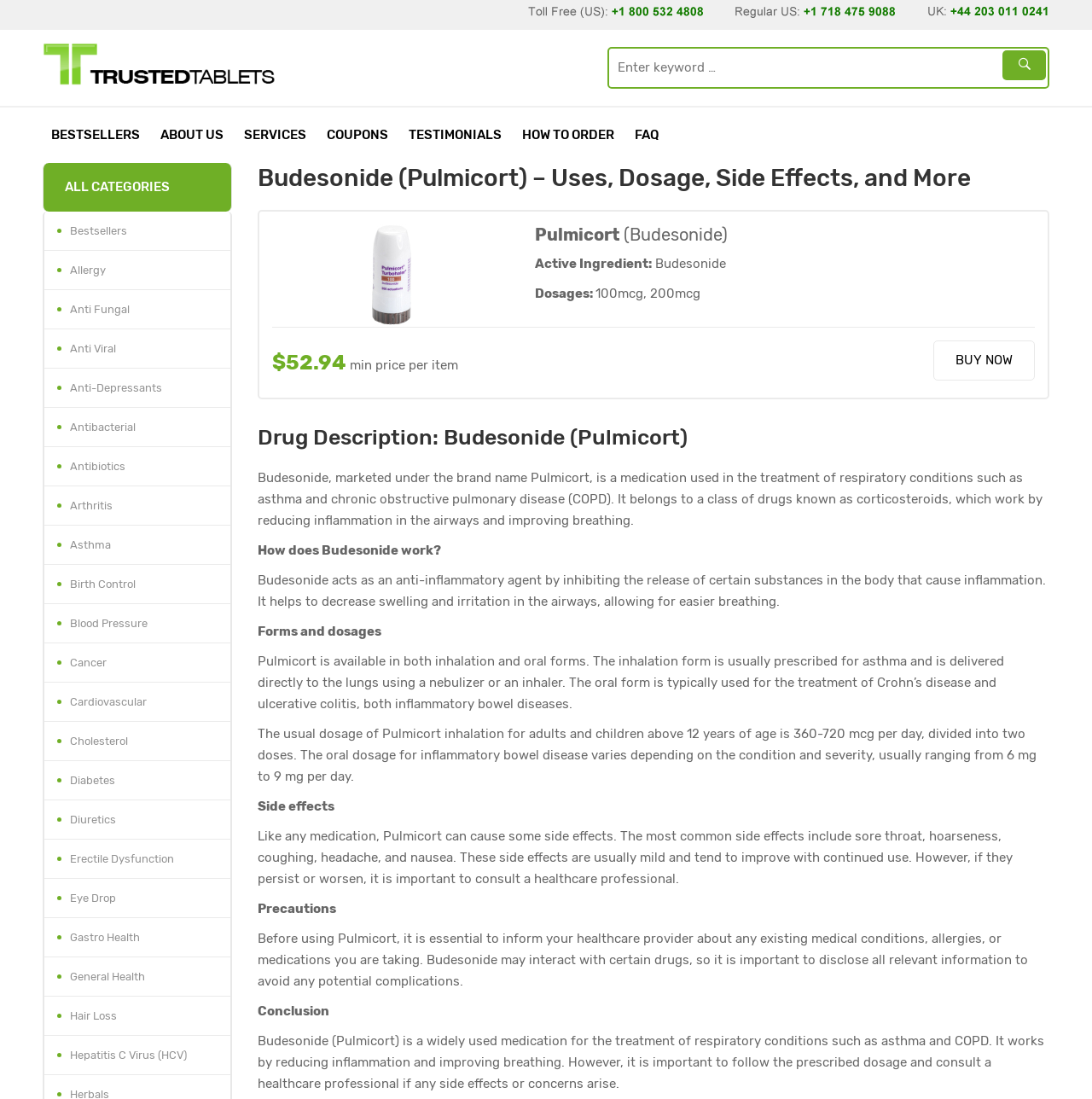Please specify the bounding box coordinates of the clickable section necessary to execute the following command: "Click on the 'BUY NOW' button".

[0.855, 0.31, 0.948, 0.347]